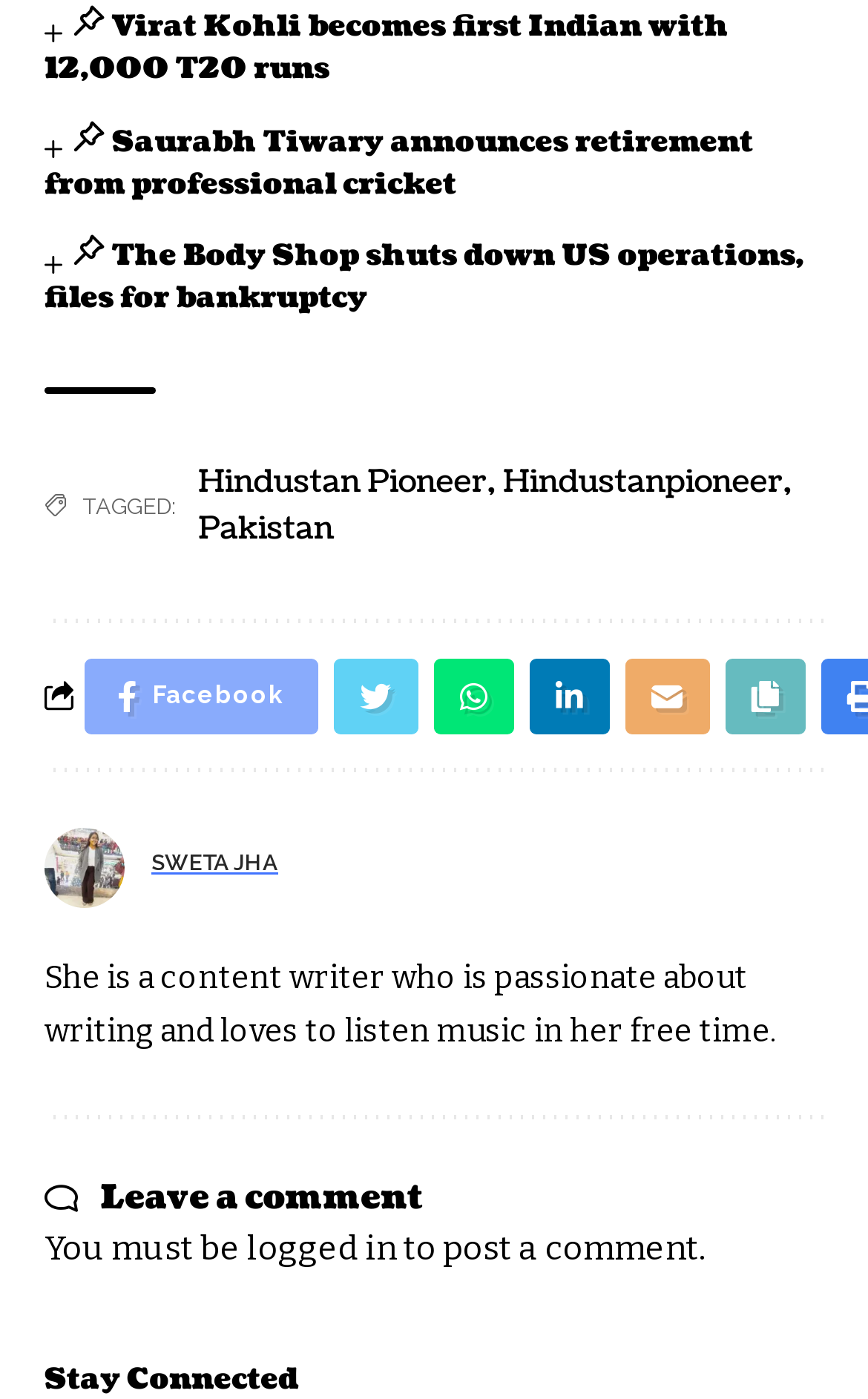Identify the bounding box coordinates of the element that should be clicked to fulfill this task: "check Pressiklubi". The coordinates should be provided as four float numbers between 0 and 1, i.e., [left, top, right, bottom].

None